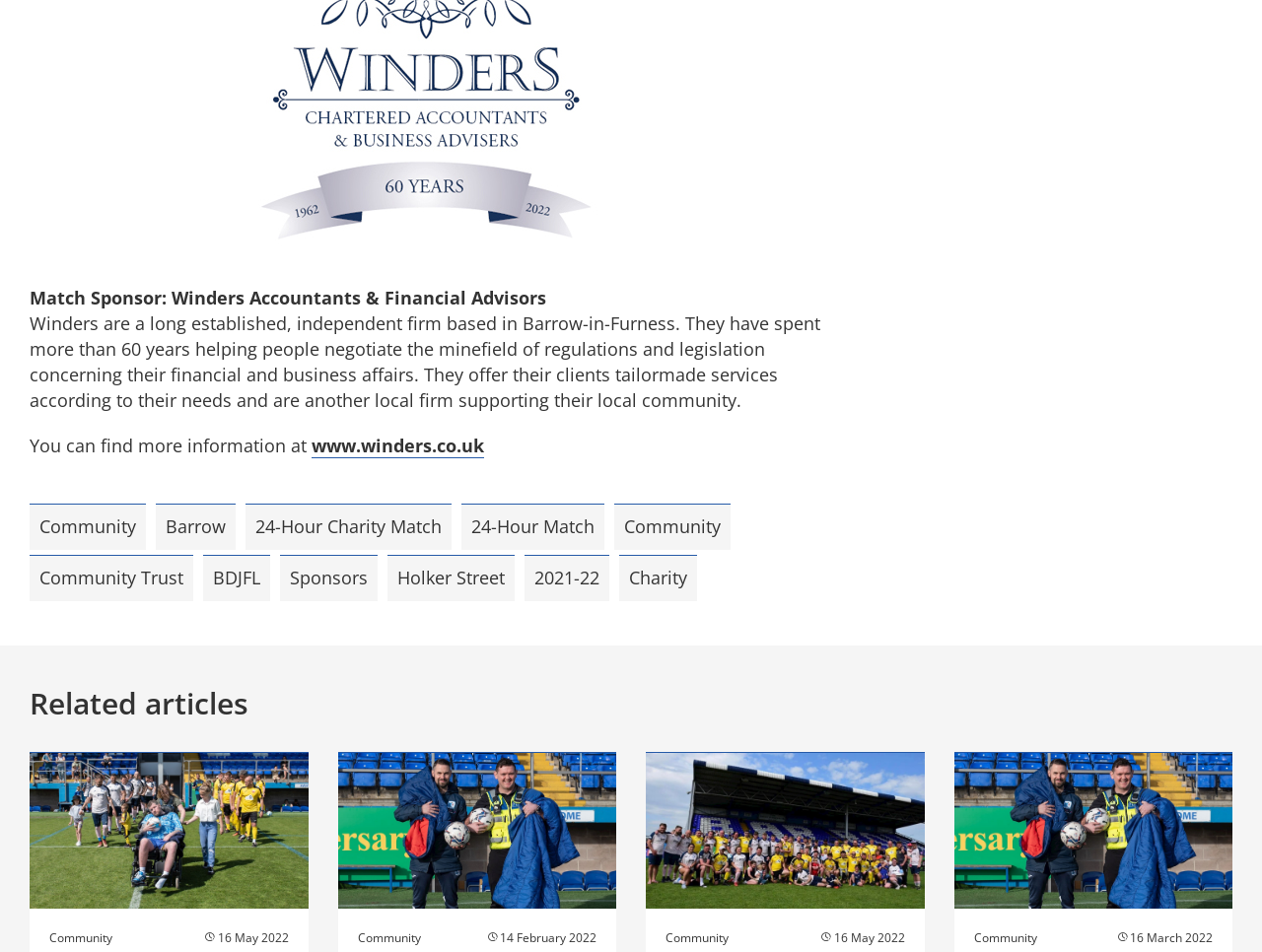From the screenshot, find the bounding box of the UI element matching this description: "Sponsors". Supply the bounding box coordinates in the form [left, top, right, bottom], each a float between 0 and 1.

[0.222, 0.583, 0.299, 0.631]